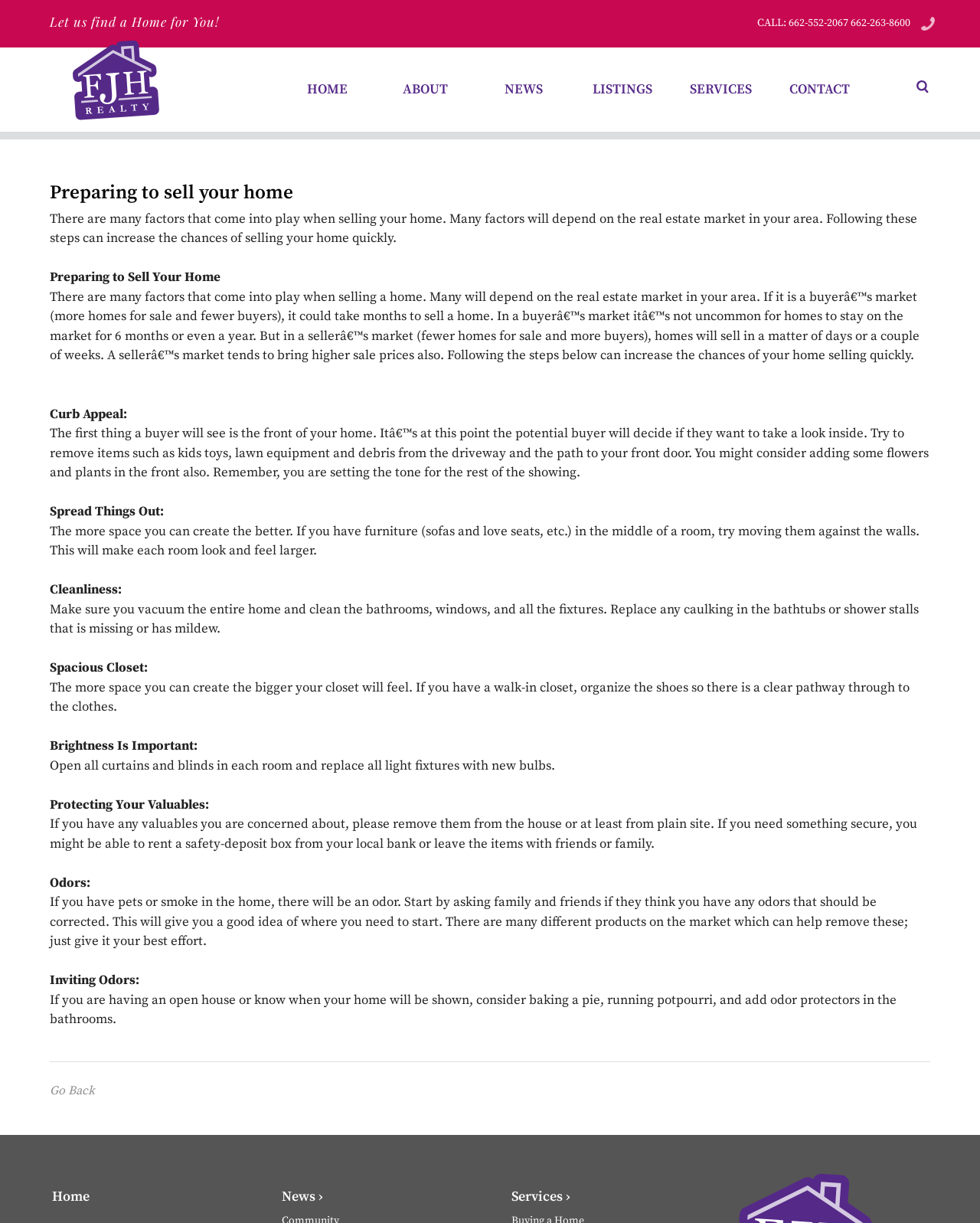What is the phone number to call for FJH Realty?
Please respond to the question thoroughly and include all relevant details.

I found the phone number by looking at the link element with the text 'CALL: 662-552-2067 662-263-8600'.